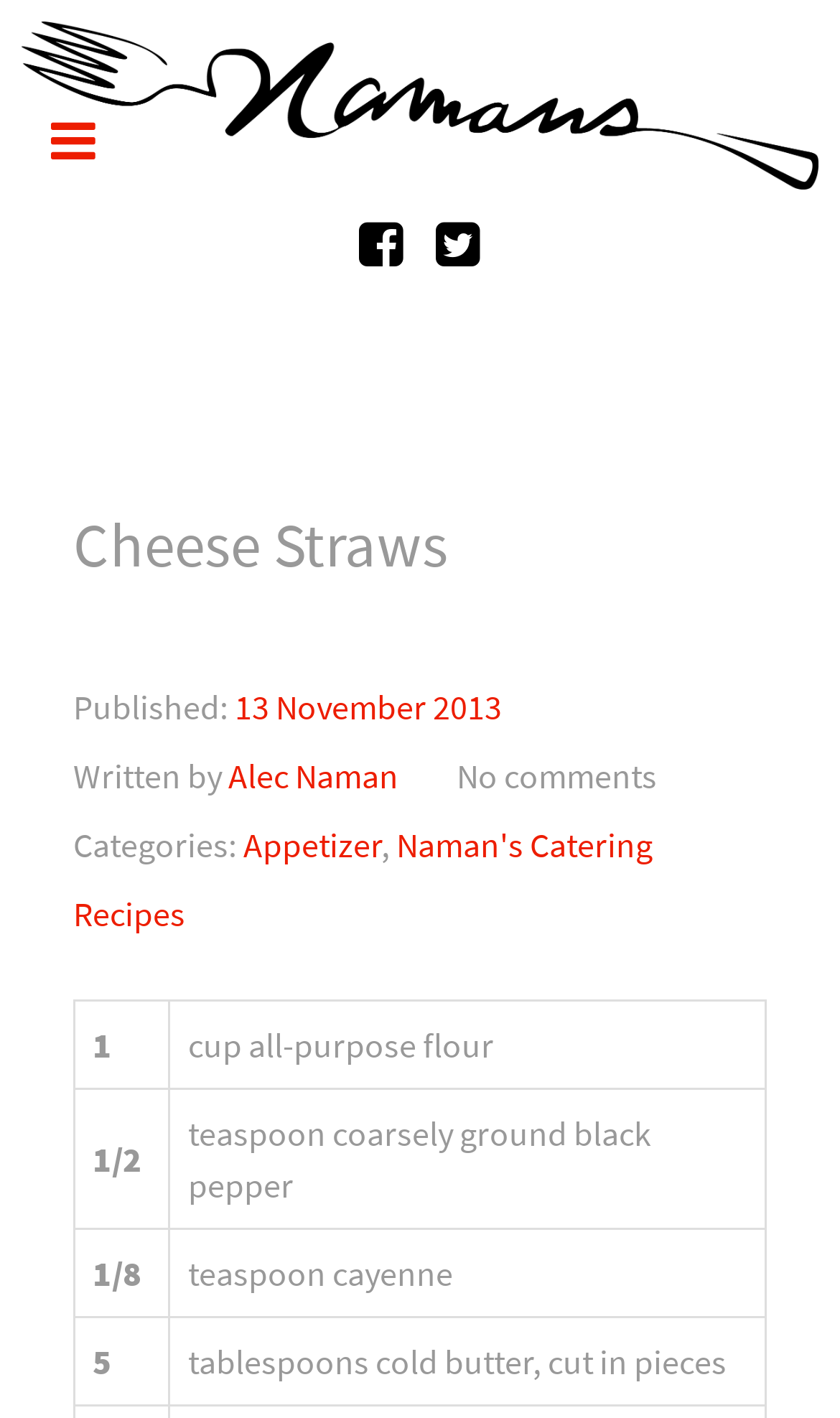How many comments are there on this recipe?
We need a detailed and exhaustive answer to the question. Please elaborate.

The answer can be found by looking at the 'No comments' section, which indicates that there are no comments on this recipe.